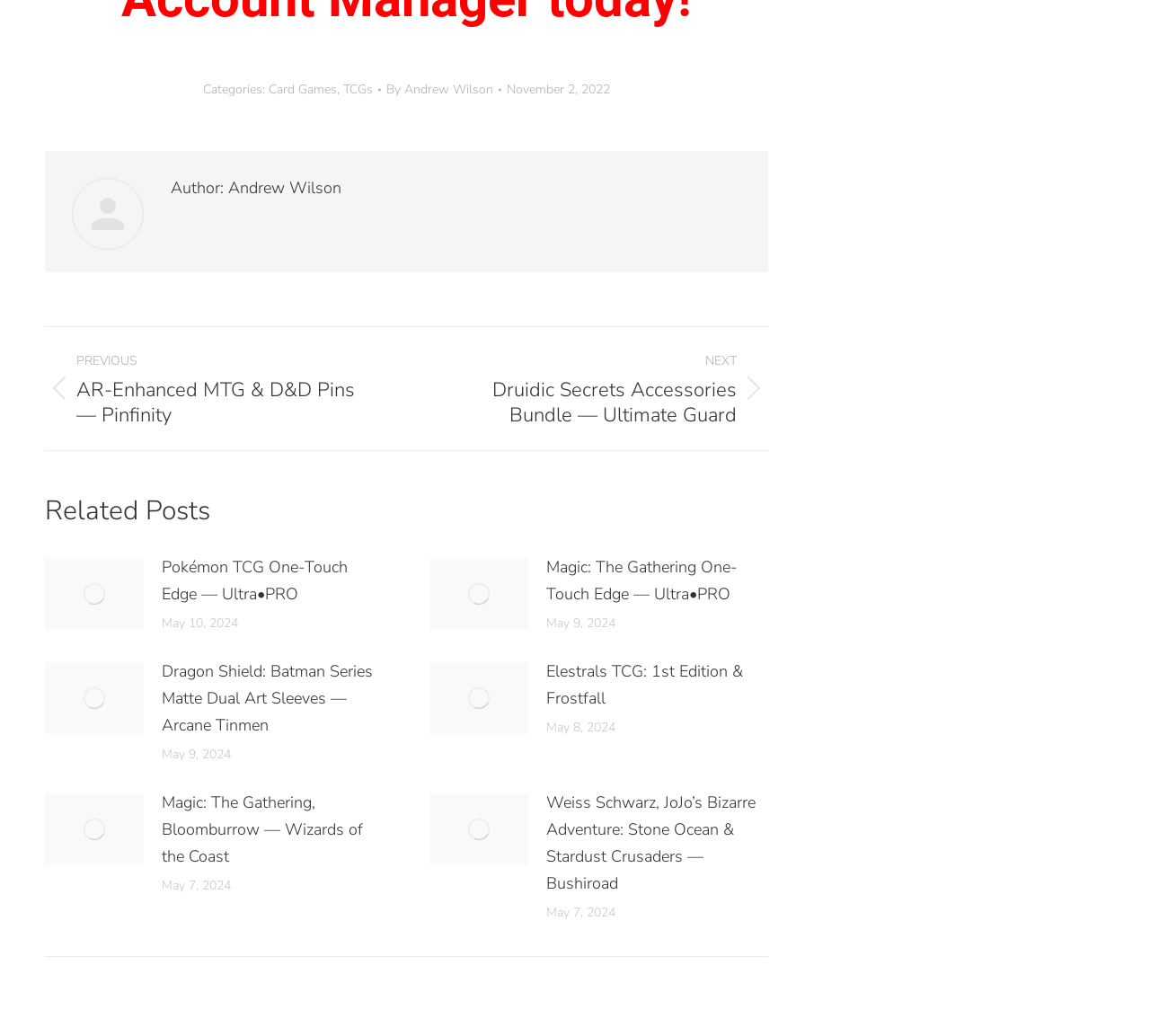Show the bounding box coordinates of the region that should be clicked to follow the instruction: "Click on the 'Next post: Druidic Secrets Accessories Bundle — Ultimate Guard' link."

[0.377, 0.337, 0.668, 0.412]